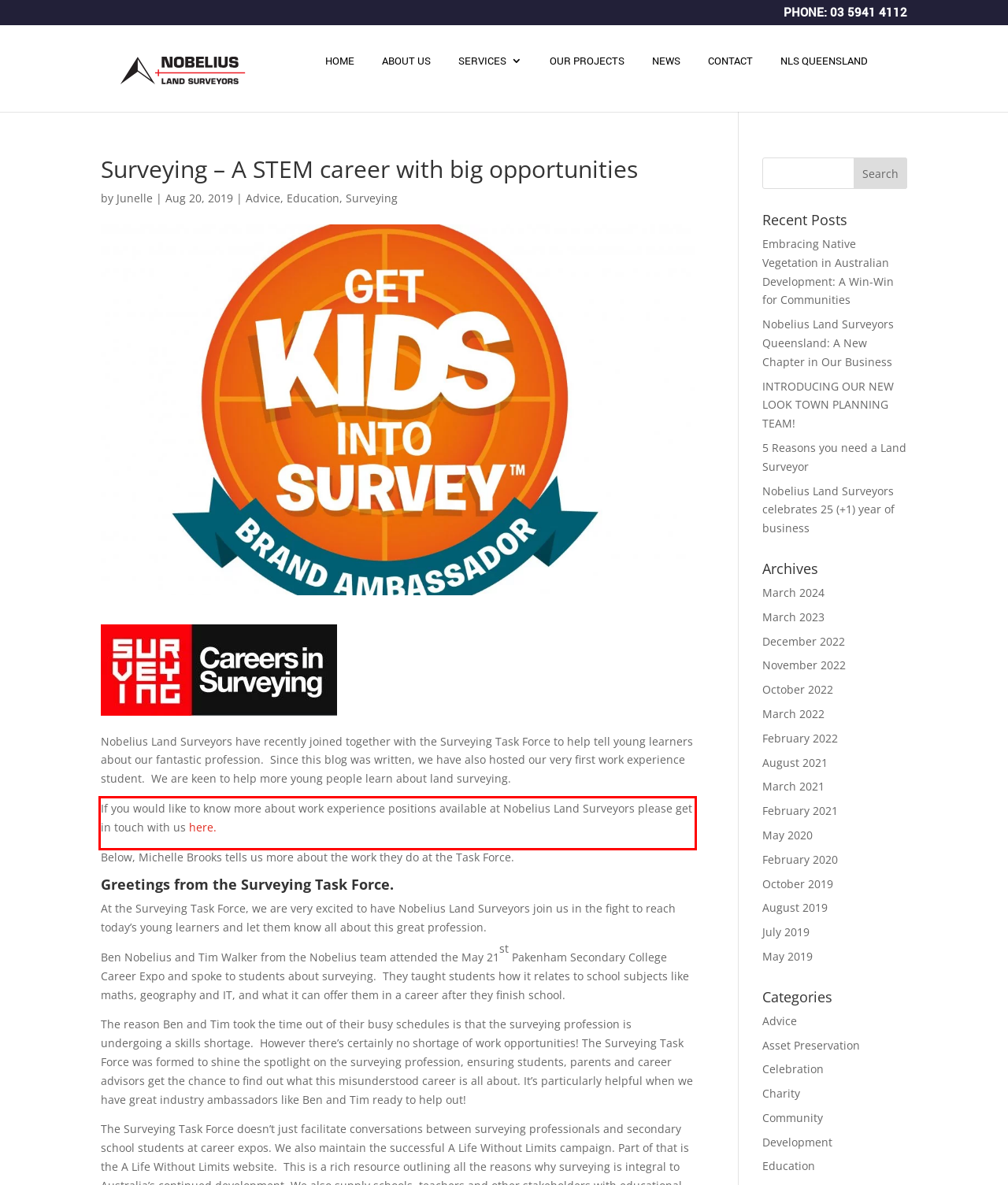Please perform OCR on the text within the red rectangle in the webpage screenshot and return the text content.

If you would like to know more about work experience positions available at Nobelius Land Surveyors please get in touch with us here.